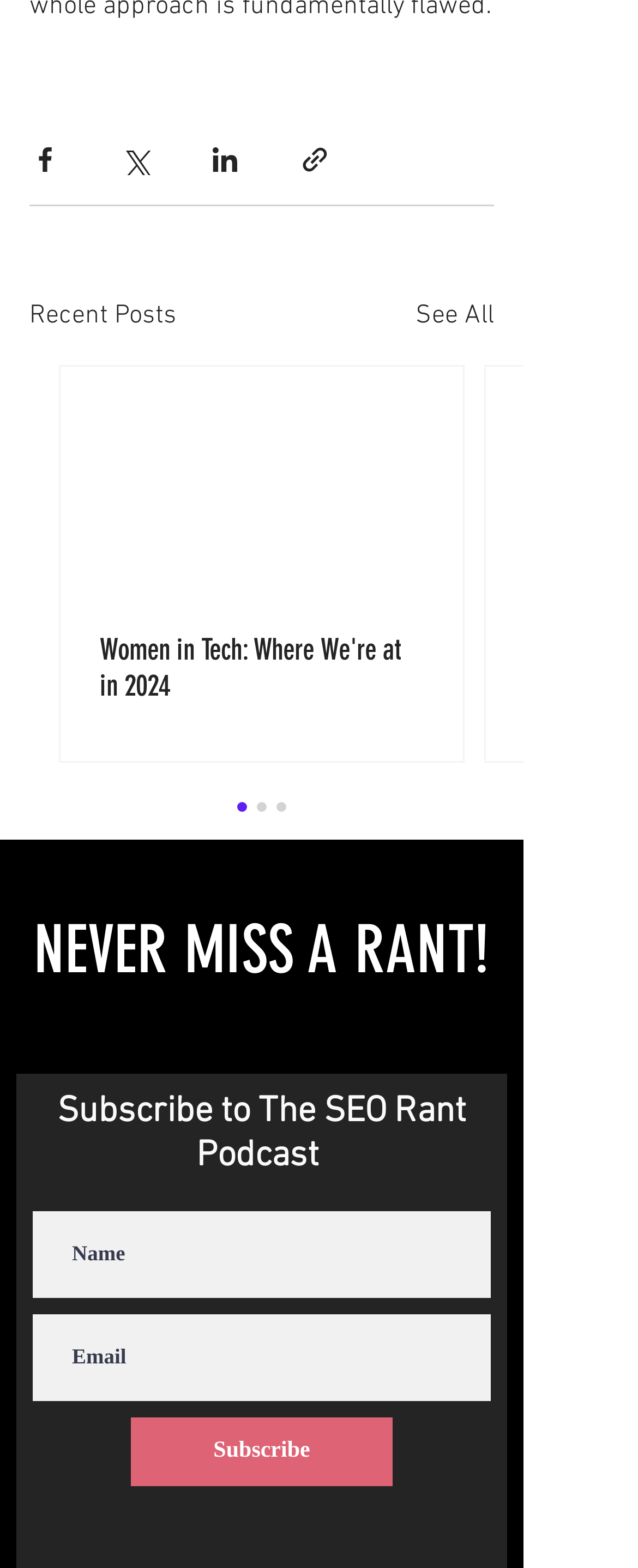Use one word or a short phrase to answer the question provided: 
What is the purpose of the buttons at the top?

Share posts